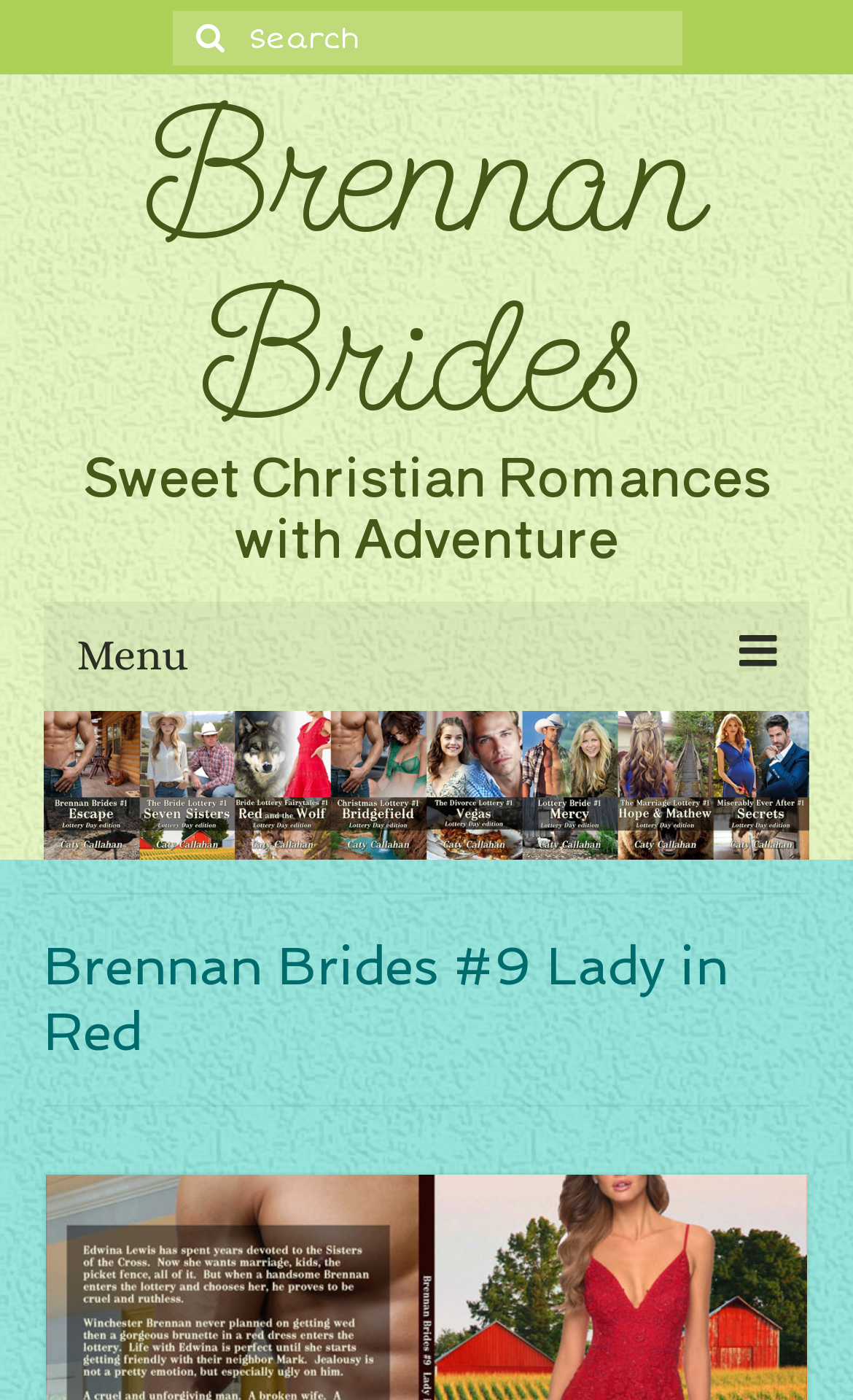Extract the main title from the webpage.

Brennan Brides #9 Lady in Red